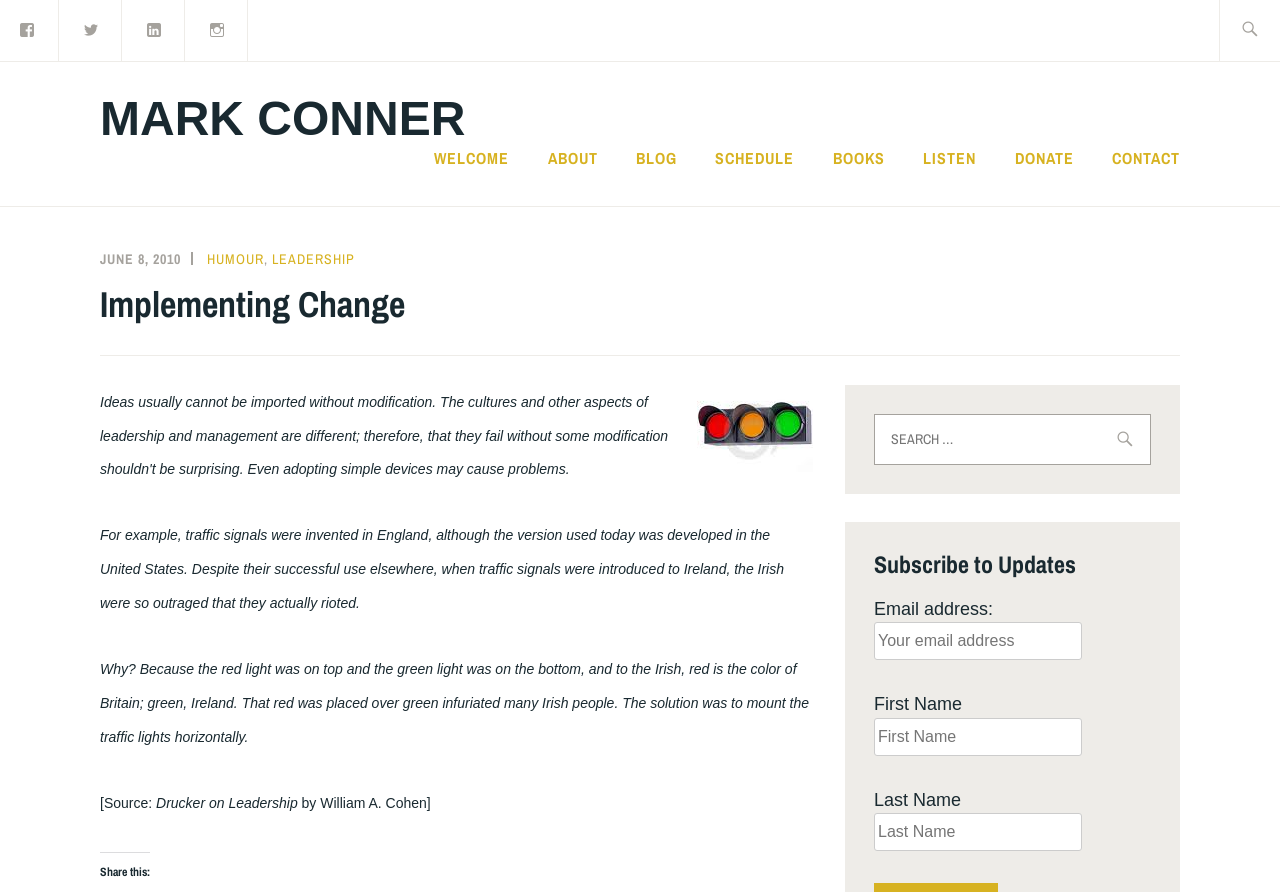Please identify the coordinates of the bounding box that should be clicked to fulfill this instruction: "Search for something".

[0.952, 0.0, 1.0, 0.068]